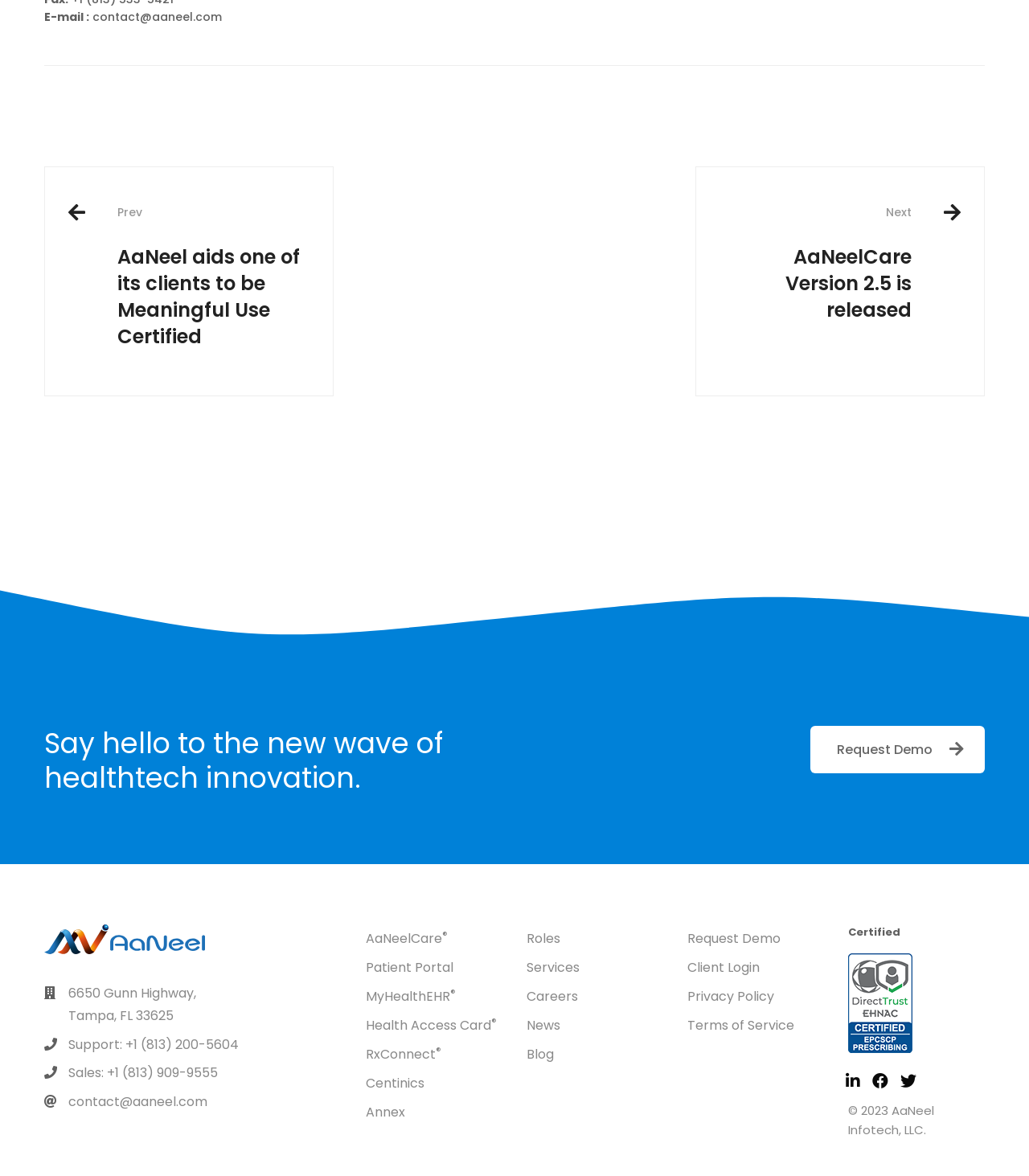Pinpoint the bounding box coordinates of the area that must be clicked to complete this instruction: "Visit 'AaNeelCare Version 2.5 is released'".

[0.676, 0.142, 0.957, 0.337]